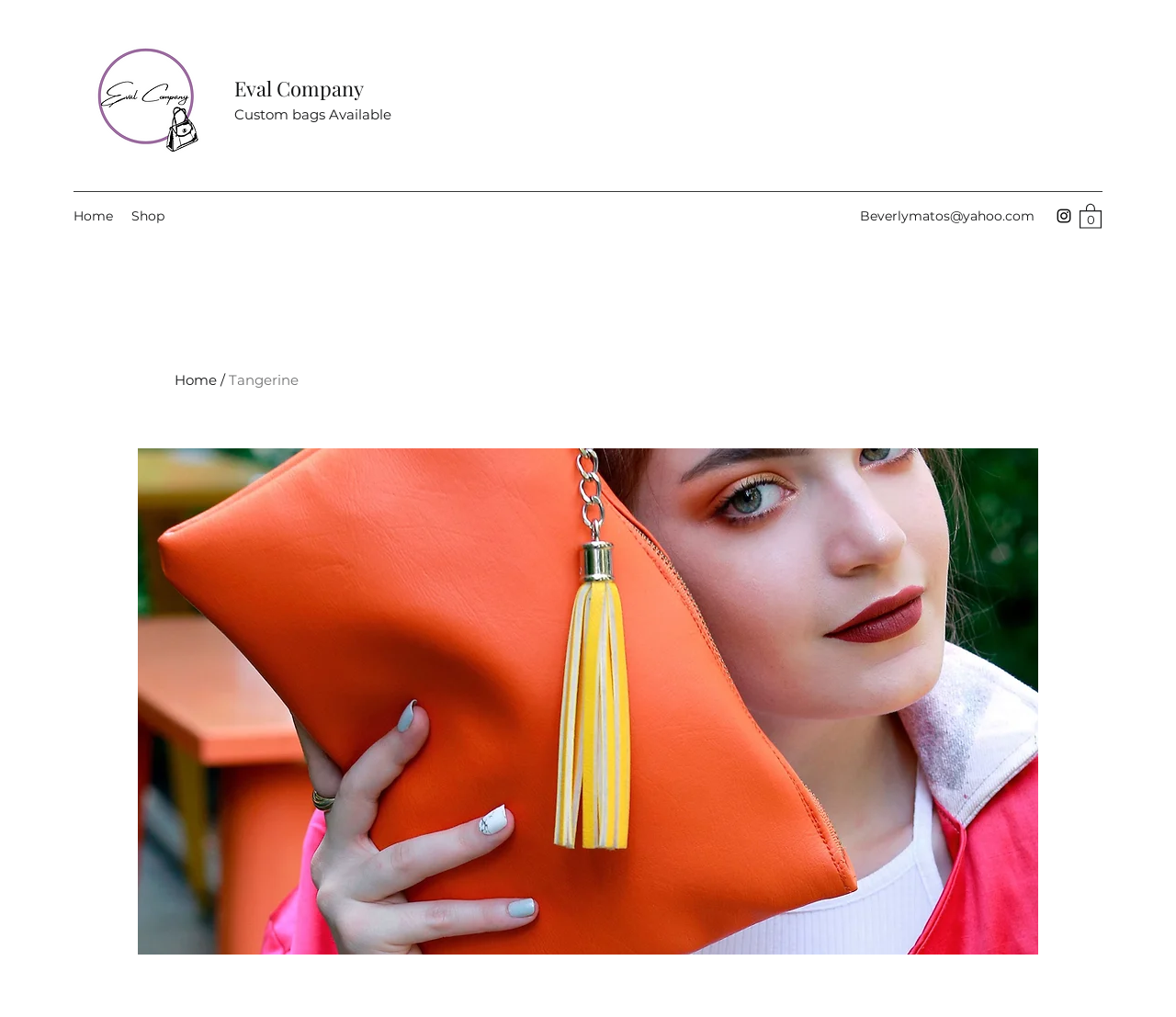How many items are in the cart?
Utilize the information in the image to give a detailed answer to the question.

The number of items in the cart is 0, which is indicated by the button 'Cart with 0 items' in the top-right corner of the webpage.